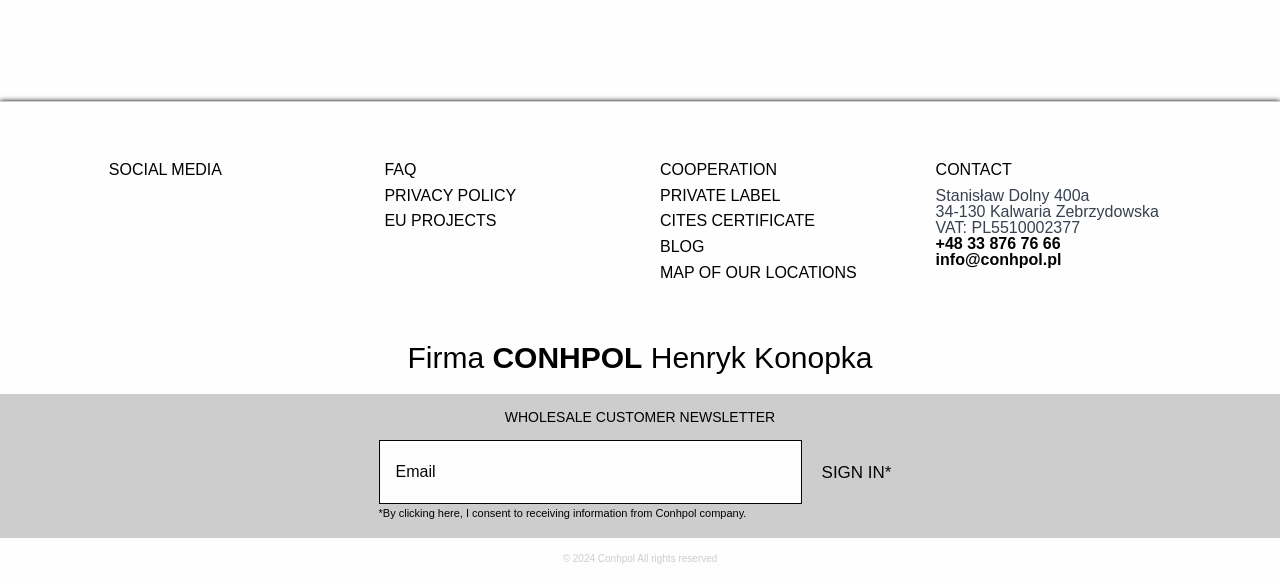Could you determine the bounding box coordinates of the clickable element to complete the instruction: "check the 'Contact' page"? Provide the coordinates as four float numbers between 0 and 1, i.e., [left, top, right, bottom].

None